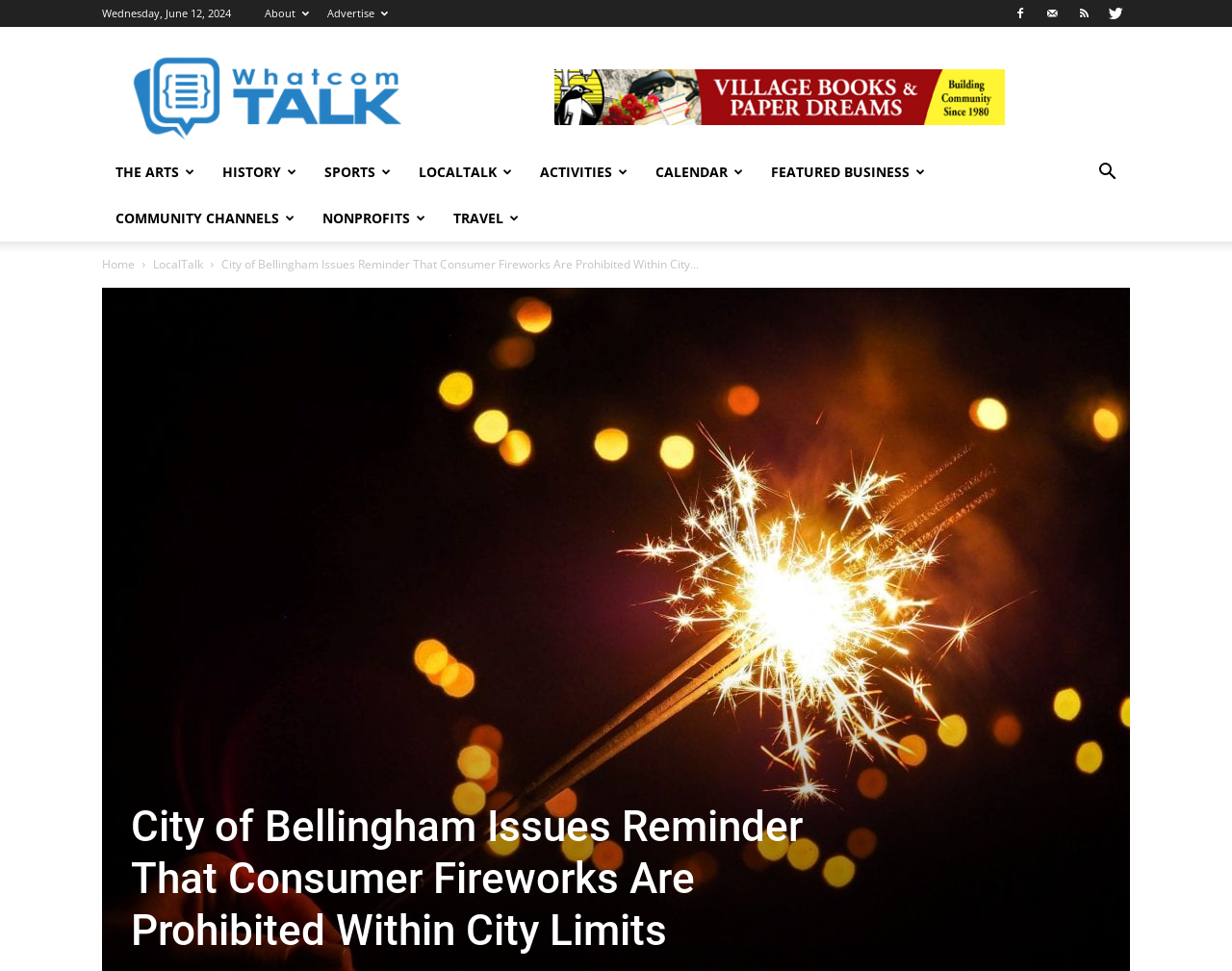Analyze and describe the webpage in a detailed narrative.

The webpage appears to be a news article or blog post from WhatcomTalk, with a focus on a specific topic. At the top left, there is a date displayed, "Wednesday, June 12, 2024". Below the date, there are several links to different sections of the website, including "About", "Advertise", and various categories like "THE ARTS", "HISTORY", and "SPORTS". These links are aligned horizontally and take up a significant portion of the top section of the page.

On the top right, there are five social media links, represented by icons, which are closely spaced and aligned horizontally. Below these icons, there is a button with a search icon.

The main content of the page is a news article with a heading that reads "City of Bellingham Issues Reminder That Consumer Fireworks Are Prohibited Within City Limits". The article text is displayed below the heading, taking up a significant portion of the page.

On the left side of the page, there is a navigation menu with links to "Home", "LocalTalk", and other sections of the website. These links are stacked vertically and are positioned below the date and category links.

Overall, the webpage has a clean and organized layout, with clear headings and concise text. The various elements are well-spaced and easy to navigate.